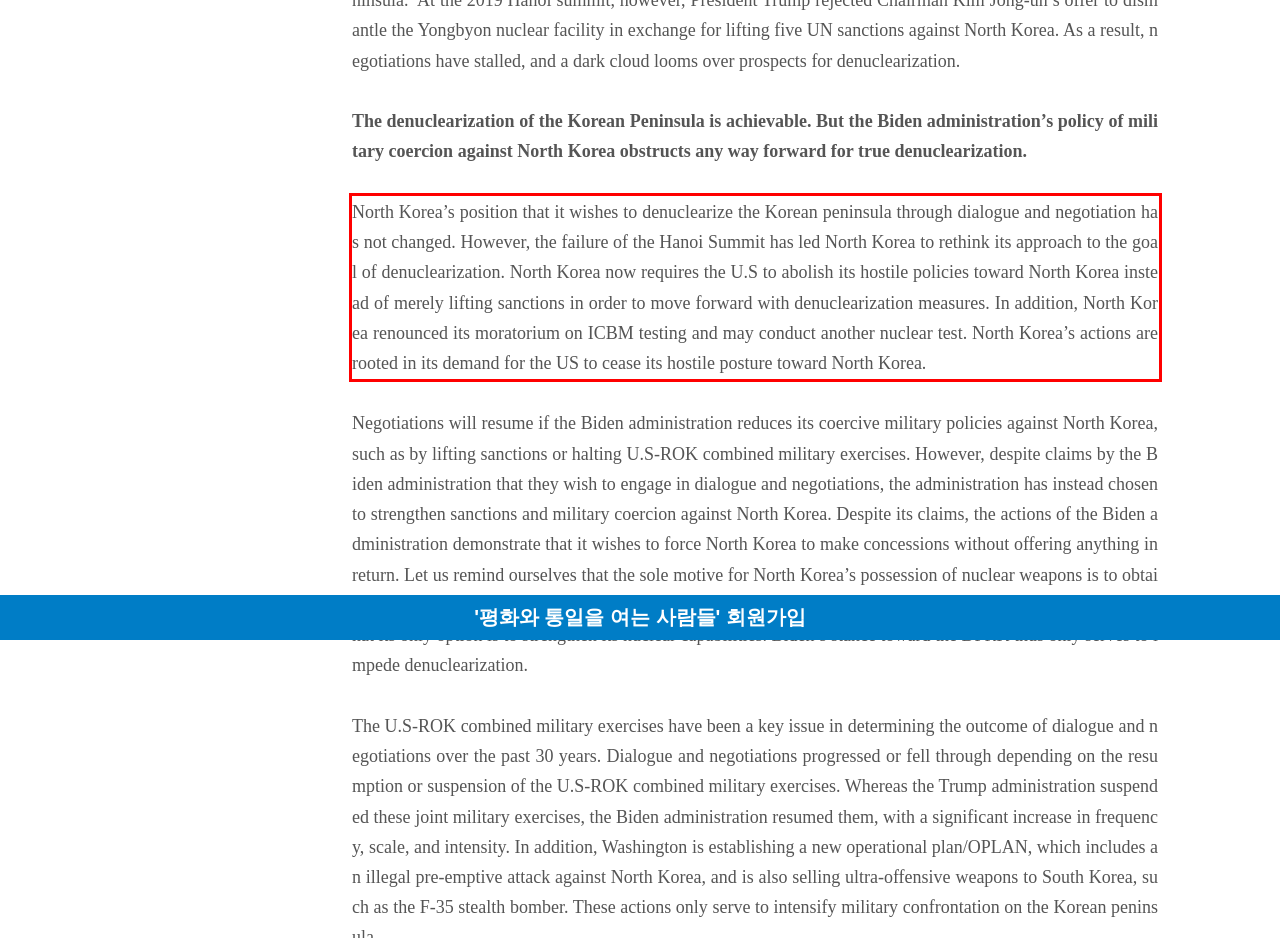Identify and extract the text within the red rectangle in the screenshot of the webpage.

North Korea’s position that it wishes to denuclearize the Korean peninsula through dialogue and negotiation has not changed. However, the failure of the Hanoi Summit has led North Korea to rethink its approach to the goal of denuclearization. North Korea now requires the U.S to abolish its hostile policies toward North Korea instead of merely lifting sanctions in order to move forward with denuclearization measures. In addition, North Korea renounced its moratorium on ICBM testing and may conduct another nuclear test. North Korea’s actions are rooted in its demand for the US to cease its hostile posture toward North Korea.